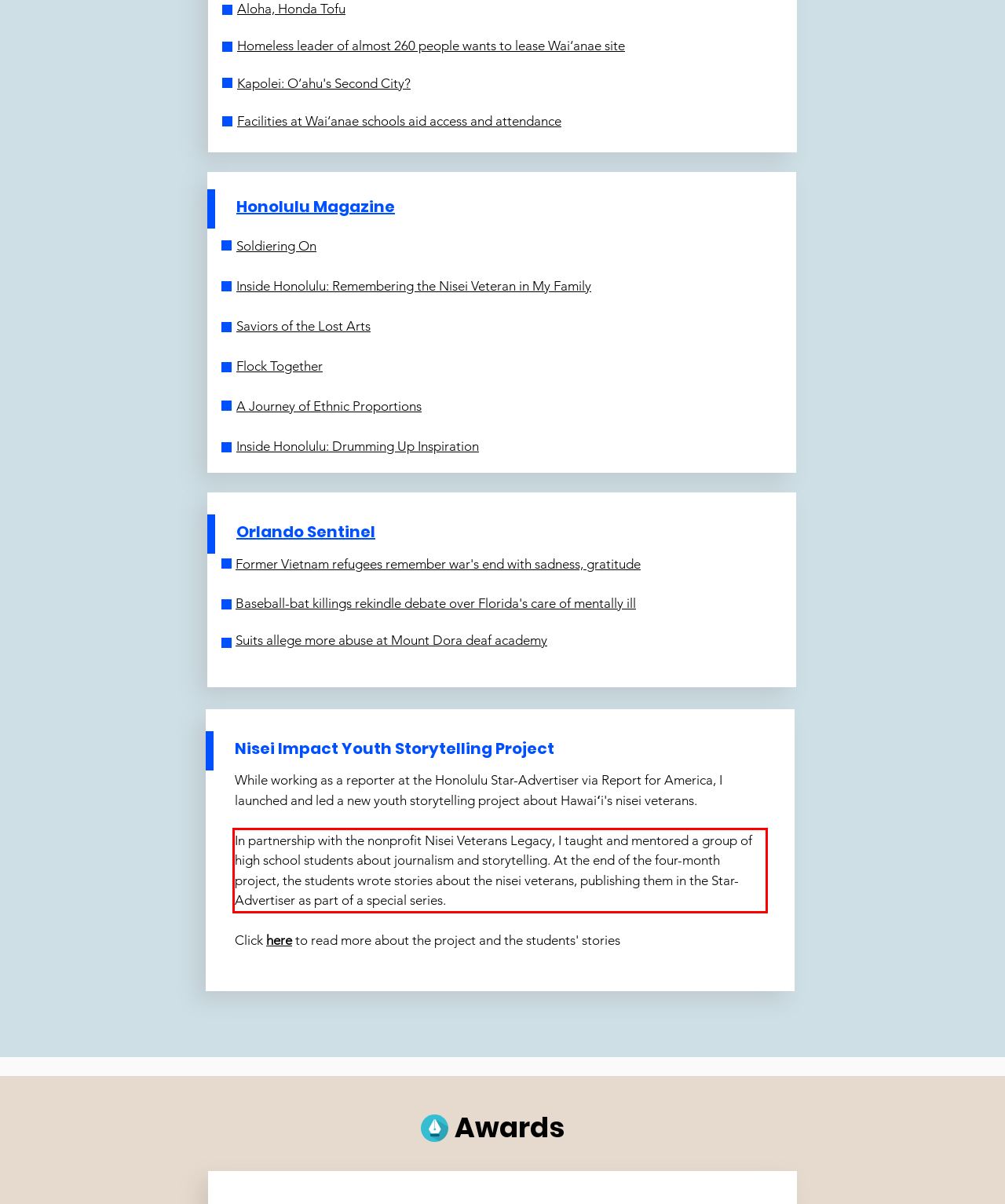Review the webpage screenshot provided, and perform OCR to extract the text from the red bounding box.

In partnership with the nonprofit Nisei Veterans Legacy, I taught and mentored a group of high school students about journalism and storytelling. At the end of the four-month project, the students wrote stories about the nisei veterans, publishing them in the Star-Advertiser as part of a special series.